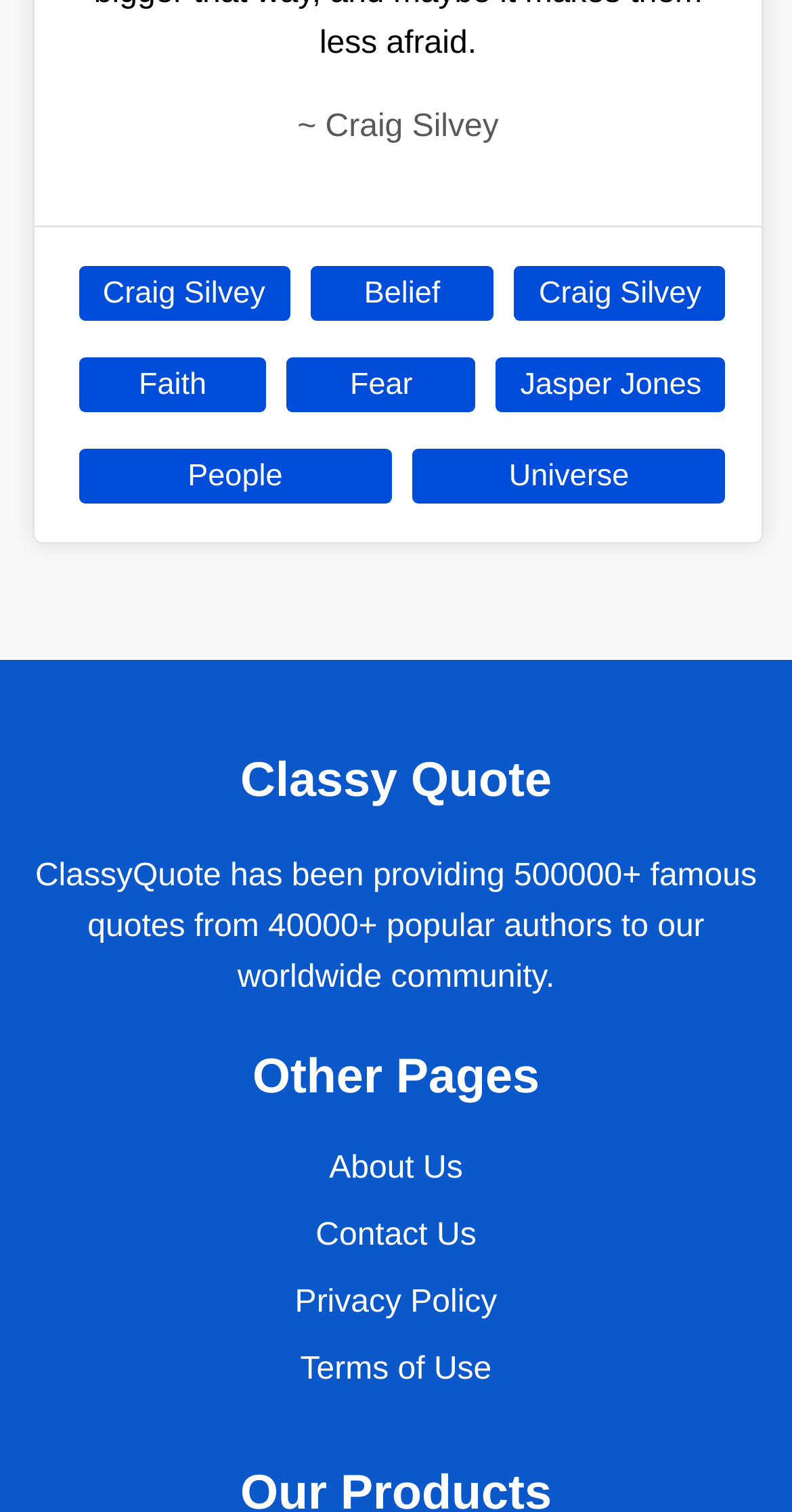Identify the bounding box coordinates of the clickable region to carry out the given instruction: "Check Privacy Policy".

[0.372, 0.85, 0.628, 0.873]